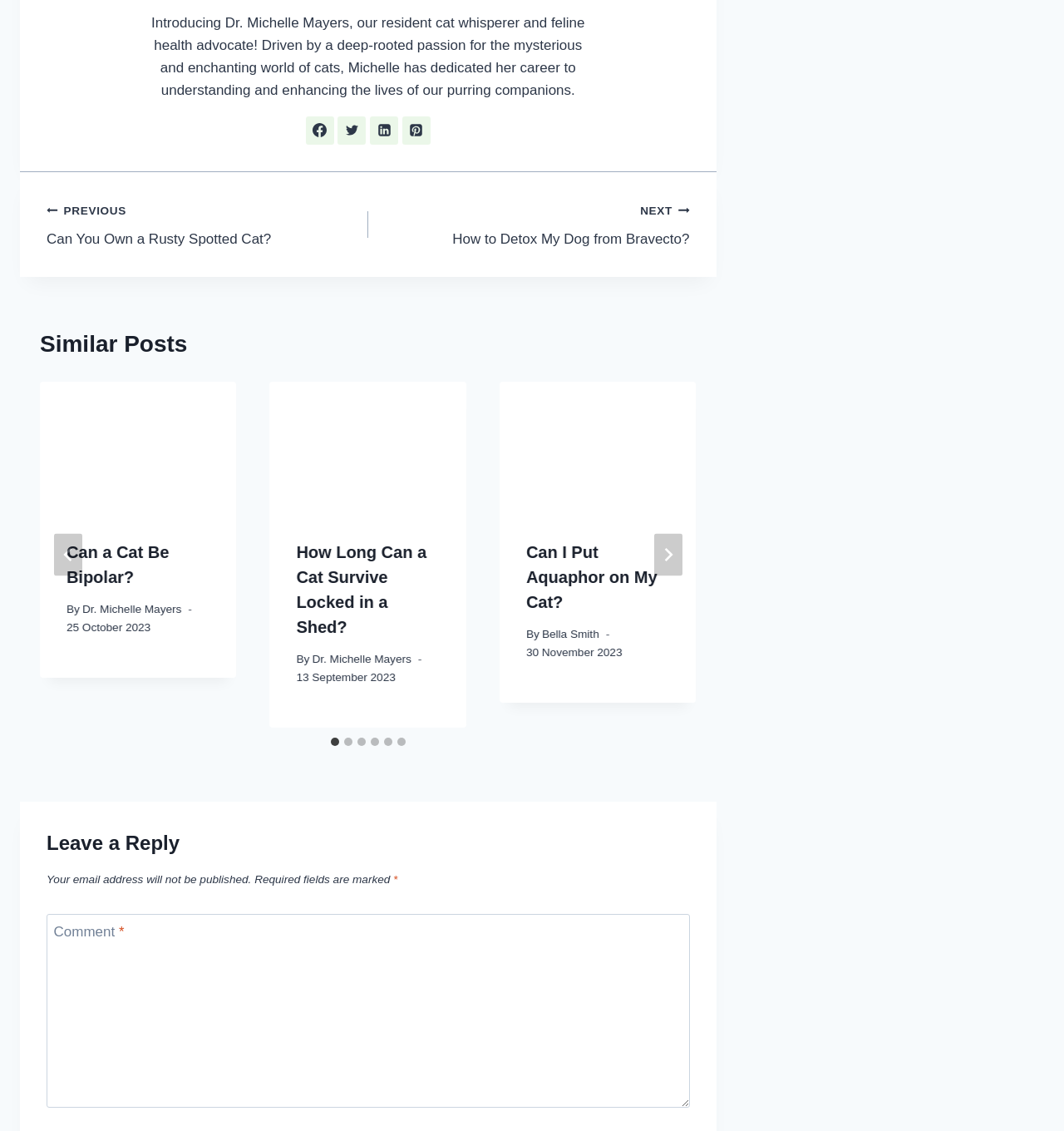What is required to be filled in the comment section?
Please use the image to provide a one-word or short phrase answer.

Comment